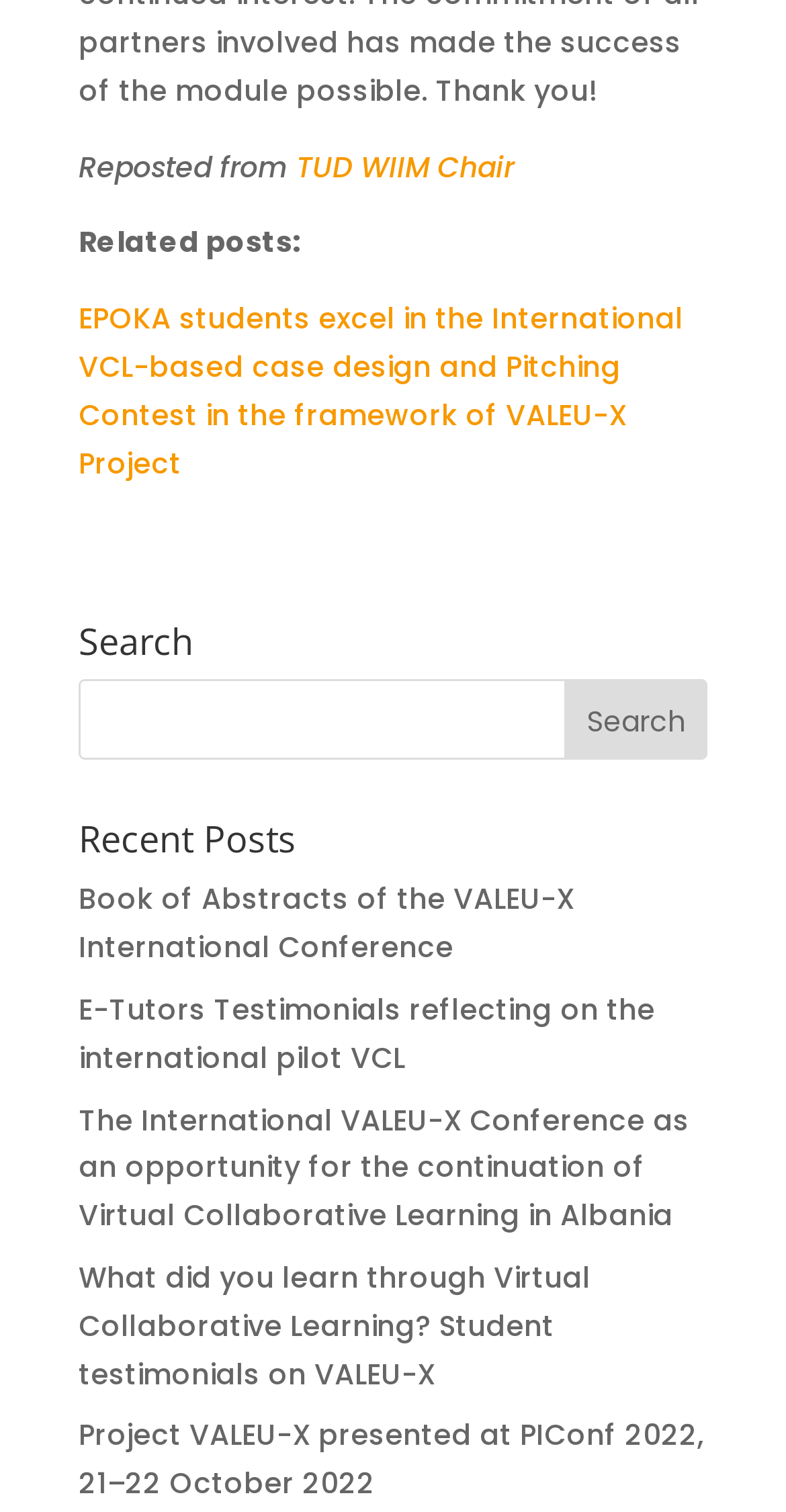Locate the bounding box coordinates of the clickable part needed for the task: "View the Book of Abstracts of the VALEU-X International Conference".

[0.1, 0.582, 0.731, 0.64]